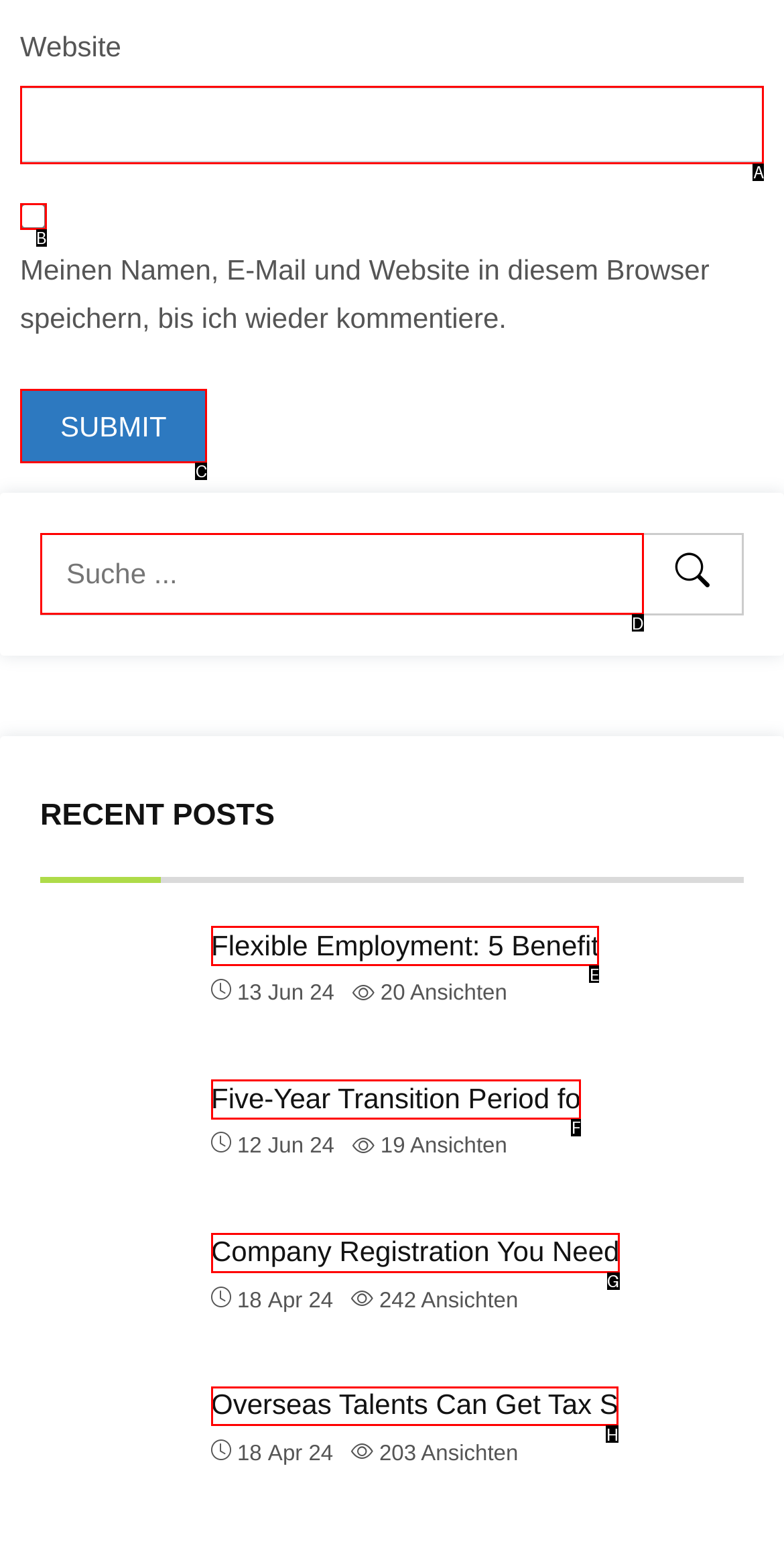Choose the HTML element that should be clicked to achieve this task: check the website
Respond with the letter of the correct choice.

A